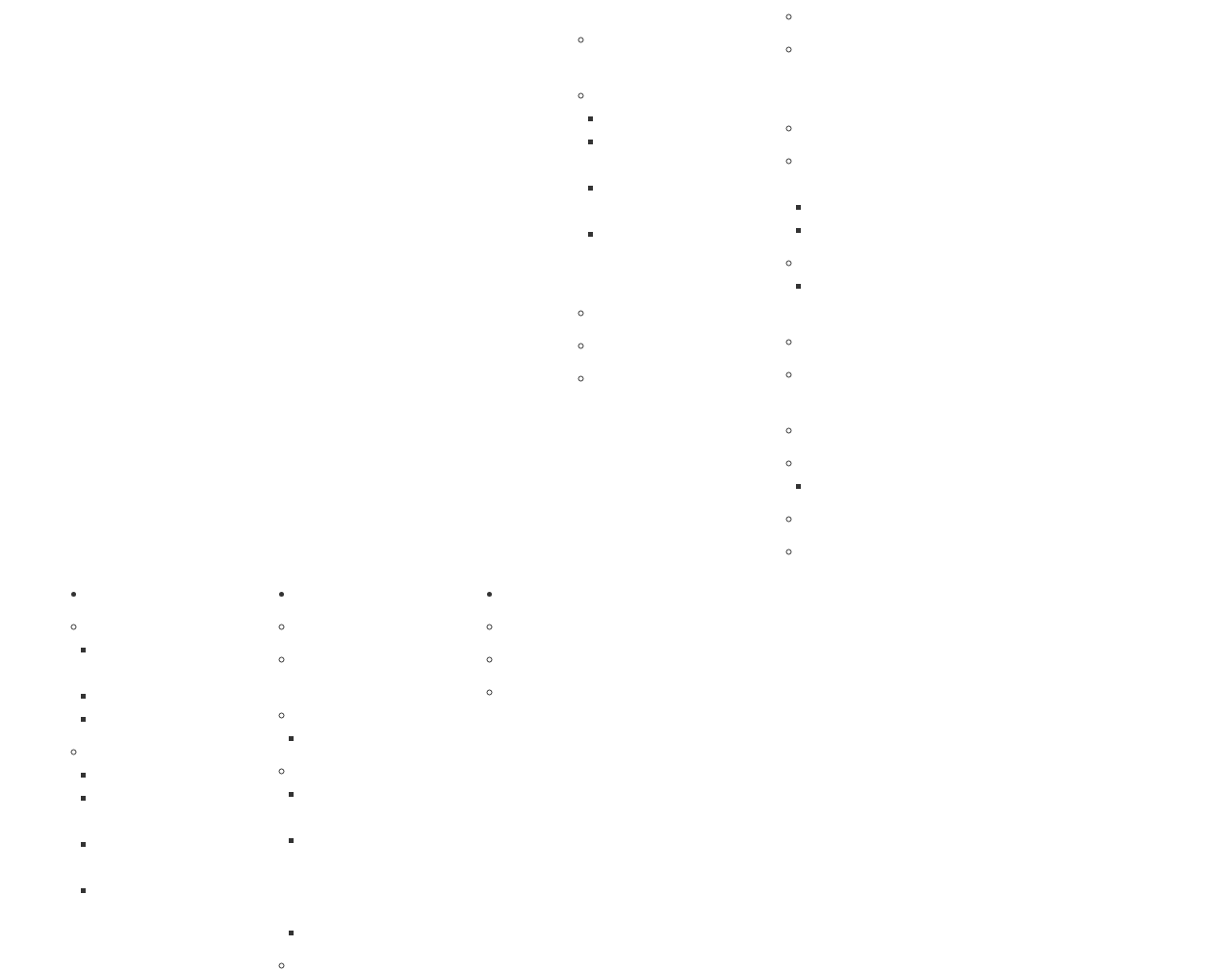What is the 'Language Policy' link about?
Please provide a single word or phrase in response based on the screenshot.

Language requirements